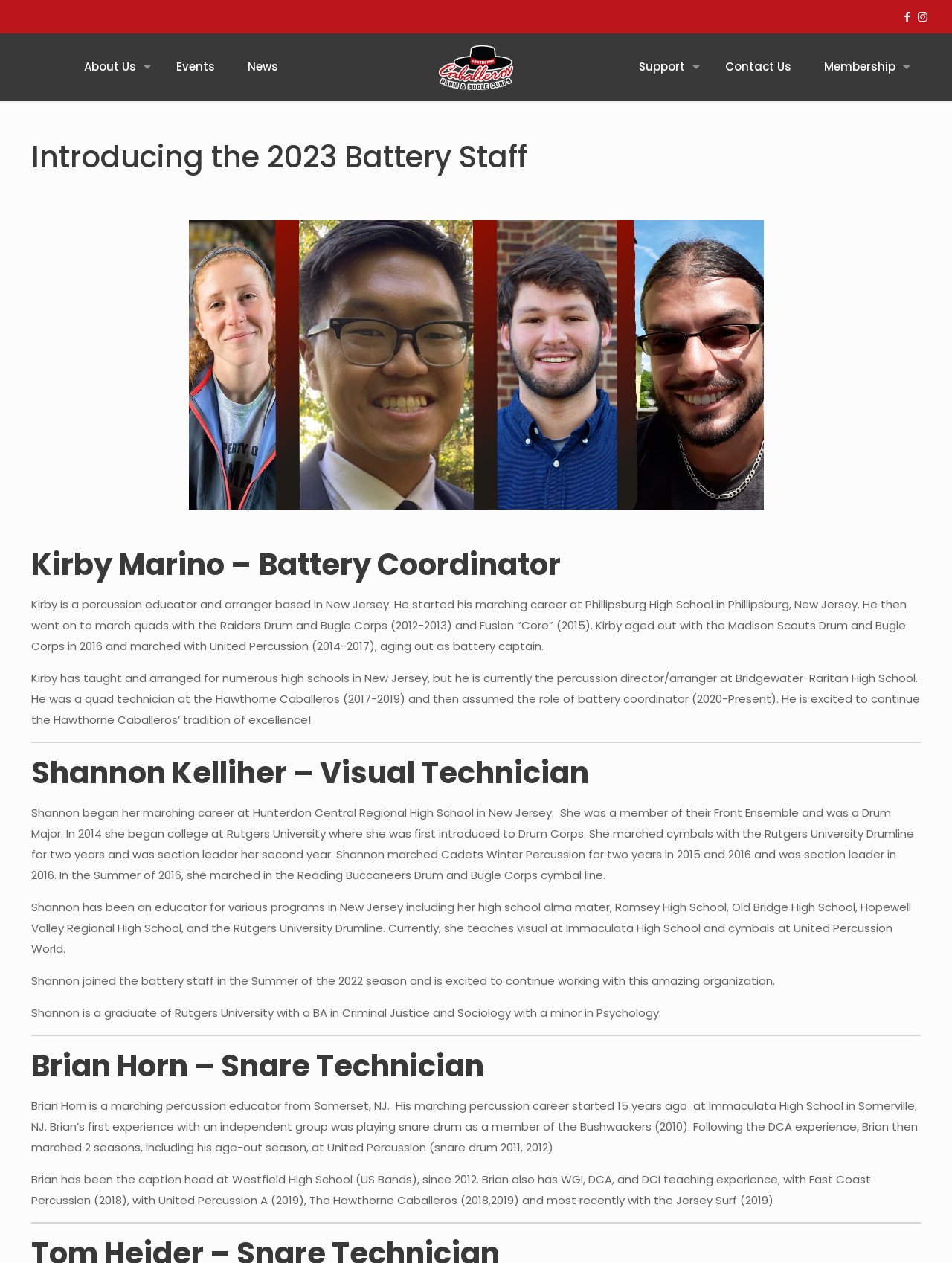Identify the bounding box coordinates of the element to click to follow this instruction: 'Visit the About Us page'. Ensure the coordinates are four float values between 0 and 1, provided as [left, top, right, bottom].

[0.072, 0.027, 0.166, 0.08]